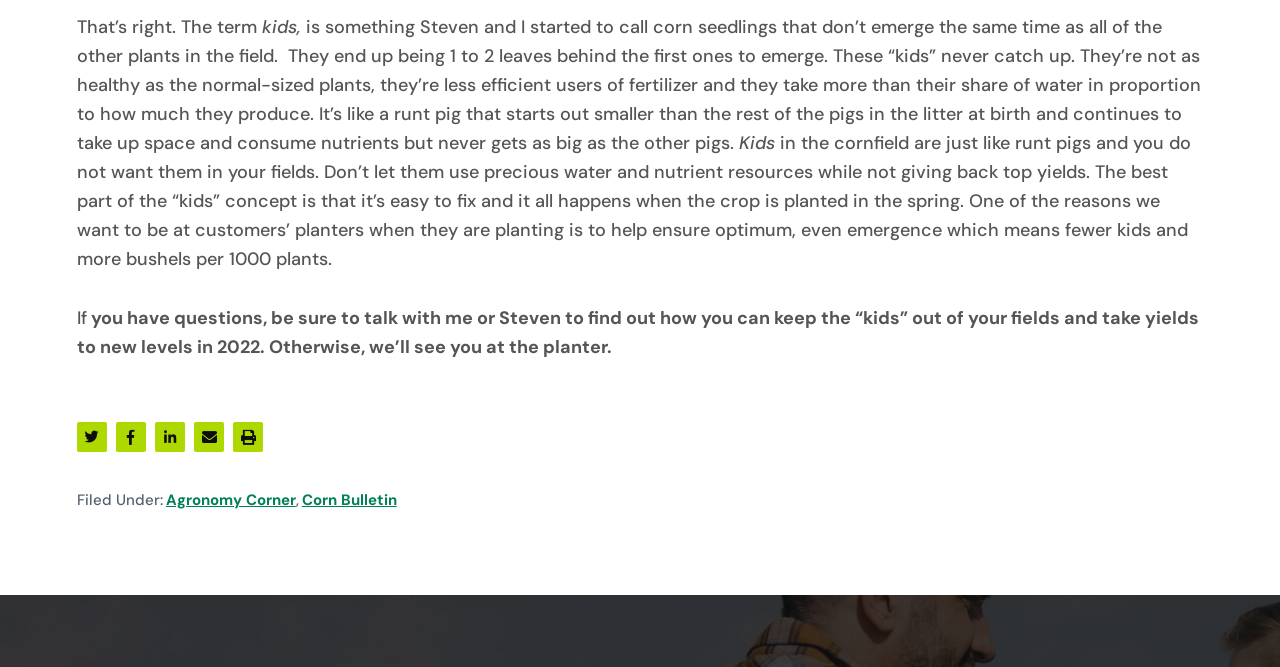Identify the bounding box of the HTML element described here: "Agronomy Corner". Provide the coordinates as four float numbers between 0 and 1: [left, top, right, bottom].

[0.13, 0.729, 0.231, 0.772]